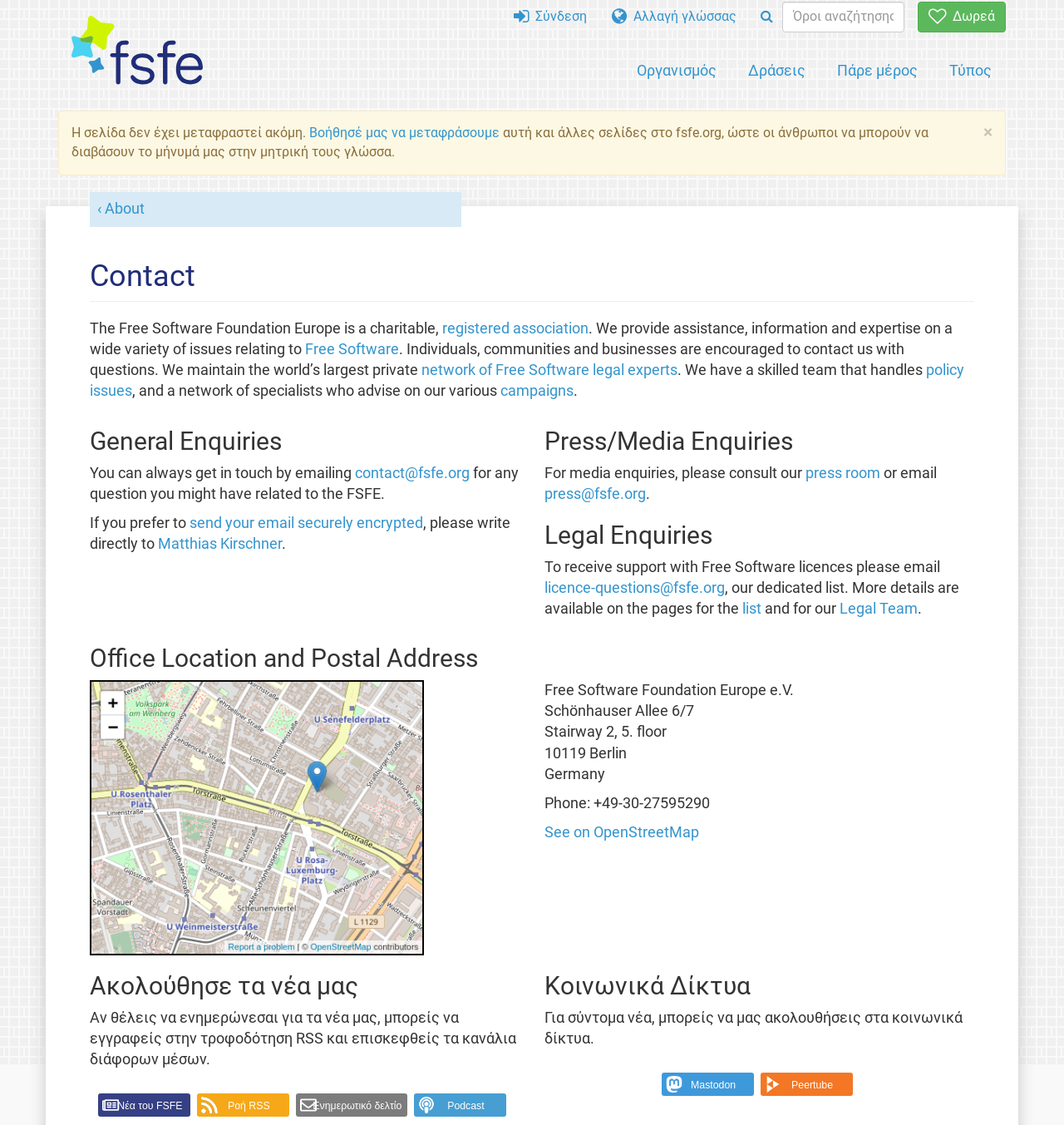Kindly provide the bounding box coordinates of the section you need to click on to fulfill the given instruction: "Search for something".

[0.735, 0.001, 0.85, 0.029]